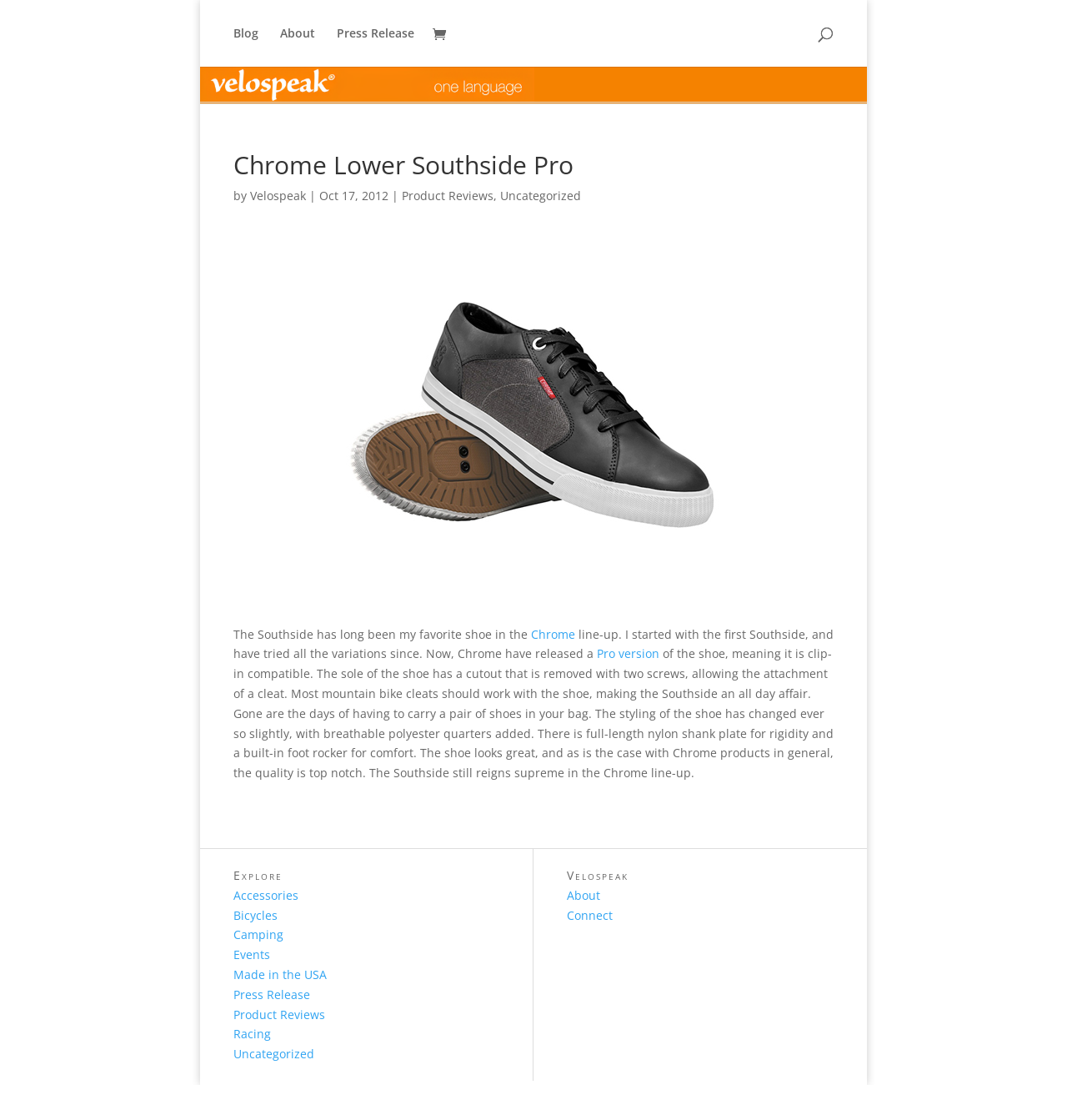Provide your answer in one word or a succinct phrase for the question: 
What is the category of the article?

Product Reviews